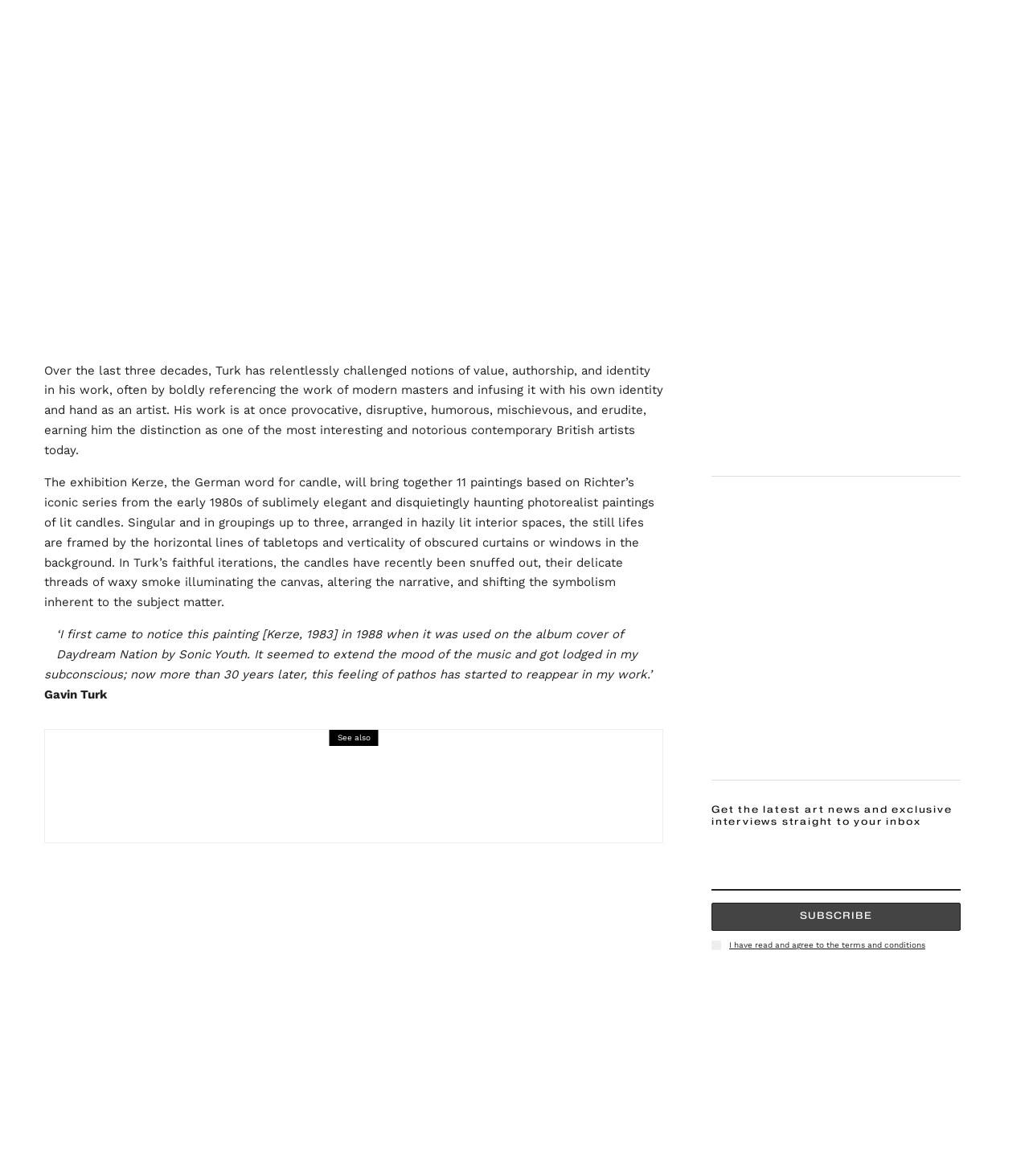Give a one-word or short phrase answer to the question: 
What is the medium of the artwork 'Zwei rauchende Kerzen, 2022'?

Oil on canvas